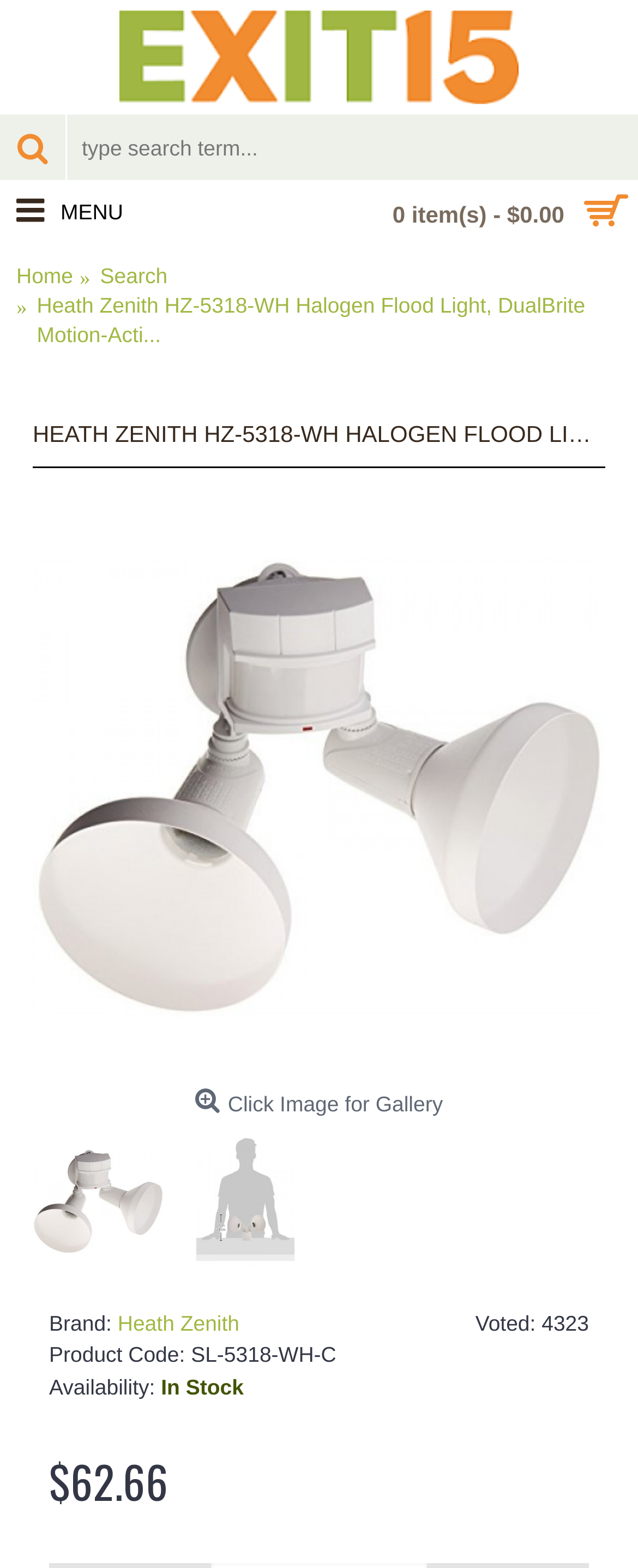Please determine the bounding box coordinates for the element that should be clicked to follow these instructions: "Click the Login button".

None